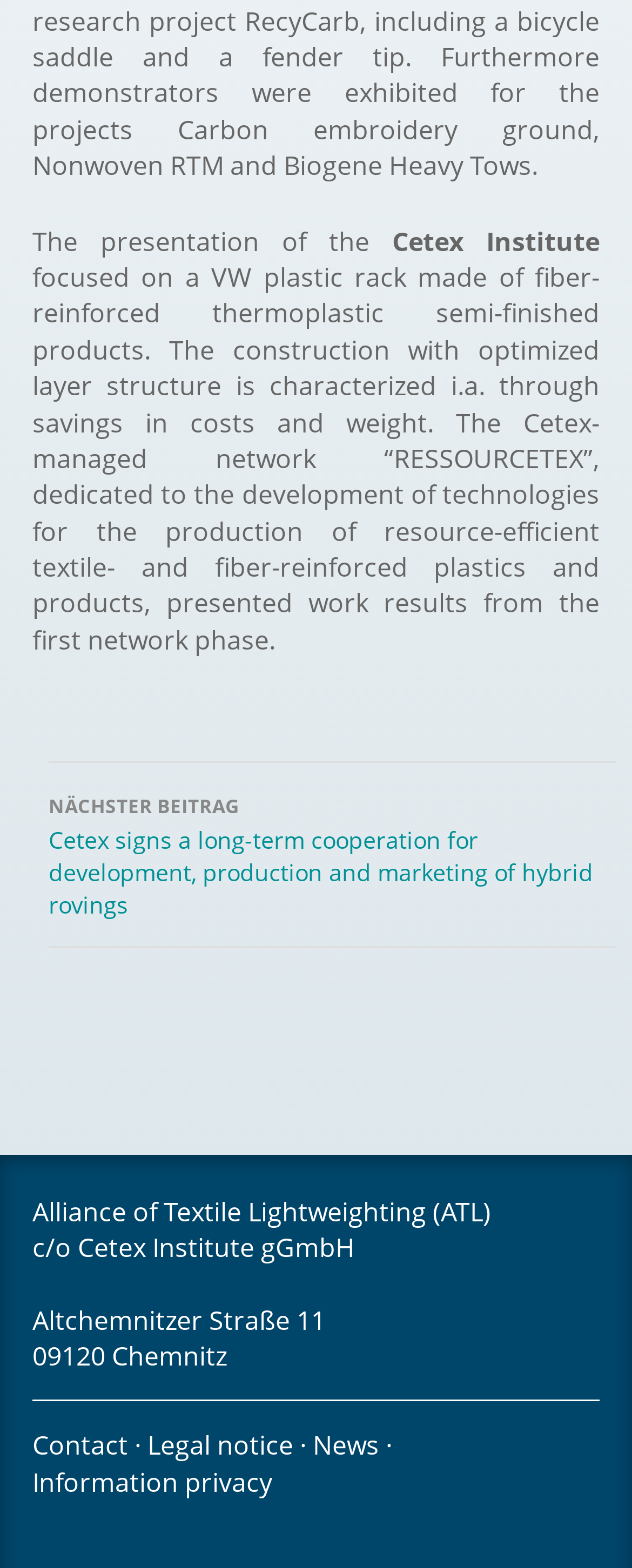What is the name of the network presented?
Respond to the question with a single word or phrase according to the image.

RESSOURCETEX